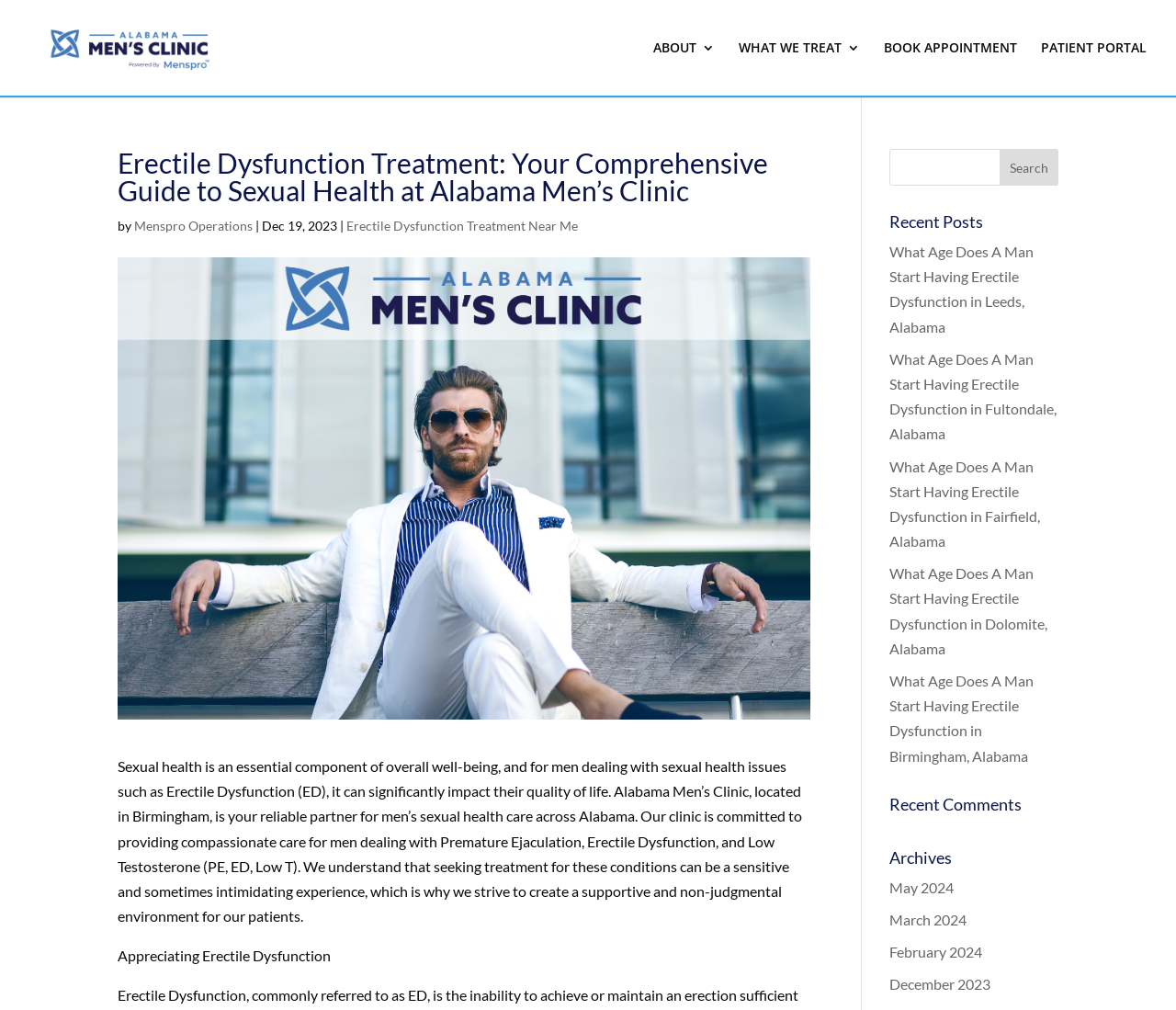Determine the bounding box coordinates of the UI element described by: "name="s"".

[0.756, 0.147, 0.9, 0.184]